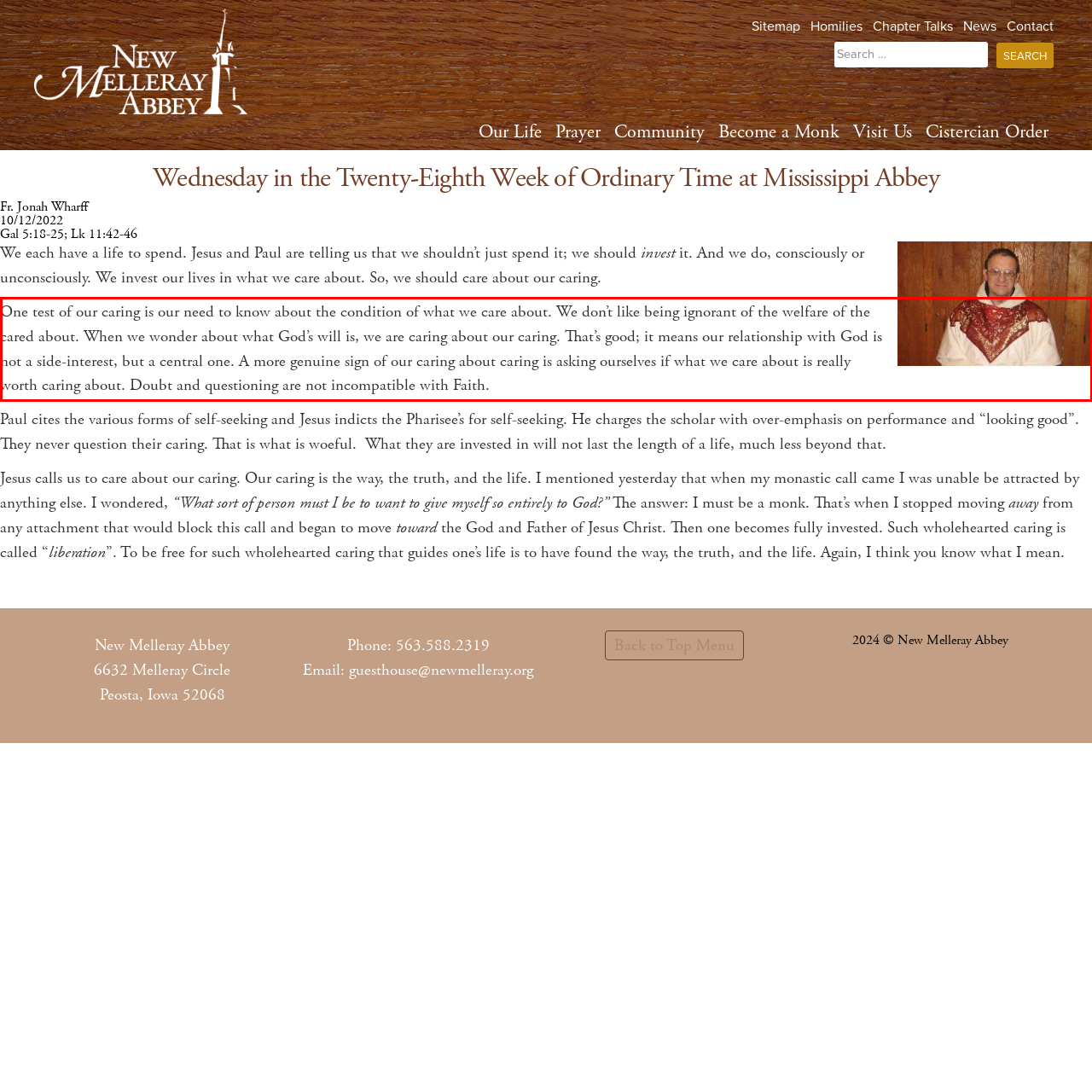Identify the text inside the red bounding box in the provided webpage screenshot and transcribe it.

One test of our caring is our need to know about the condition of what we care about. We don’t like being ignorant of the welfare of the cared about. When we wonder about what God’s will is, we are caring about our caring. That’s good; it means our relationship with God is not a side-interest, but a central one. A more genuine sign of our caring about caring is asking ourselves if what we care about is really worth caring about. Doubt and questioning are not incompatible with Faith.